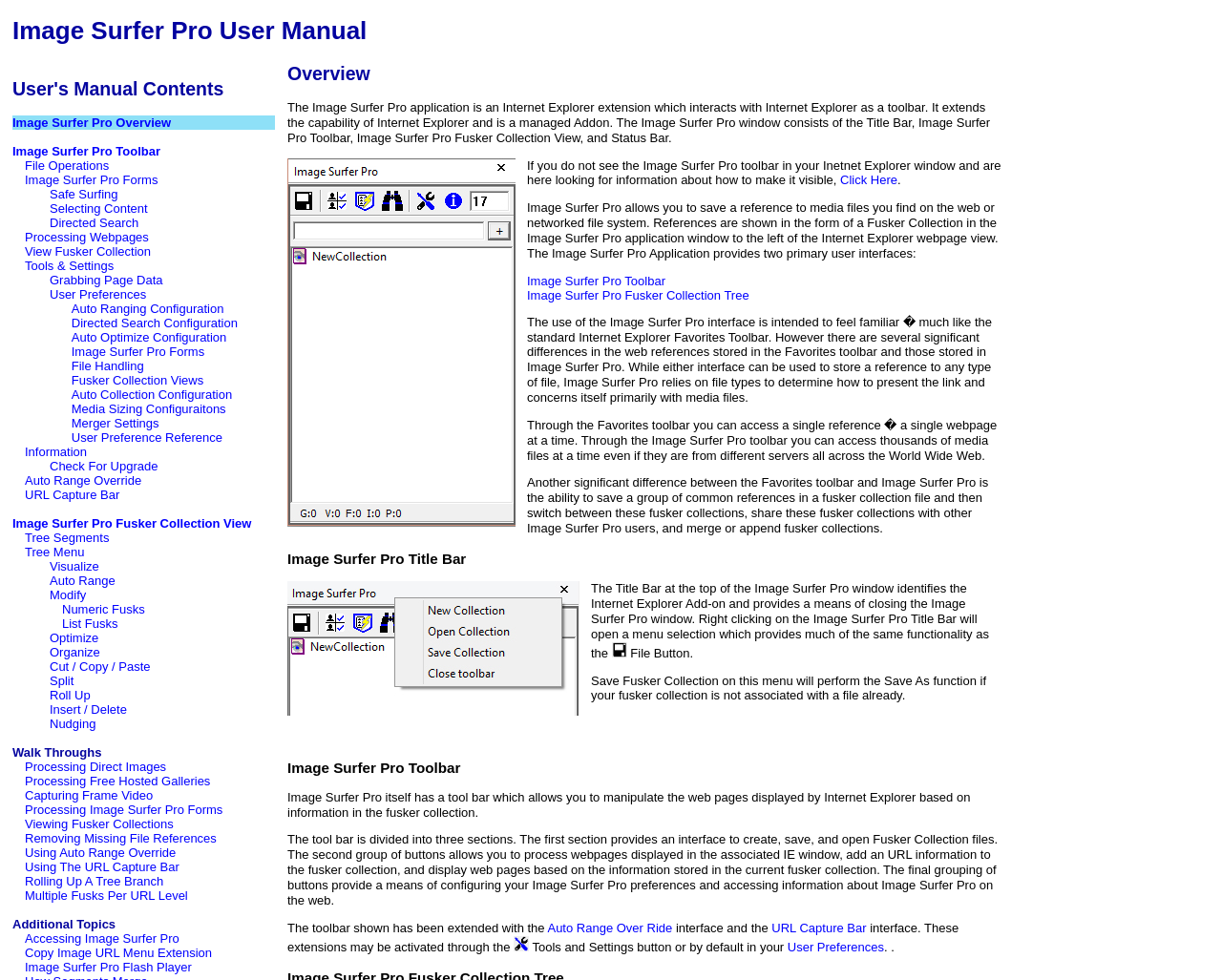Please respond in a single word or phrase: 
What can be done with a Fusker Collection file?

Save, switch, share, merge, or append